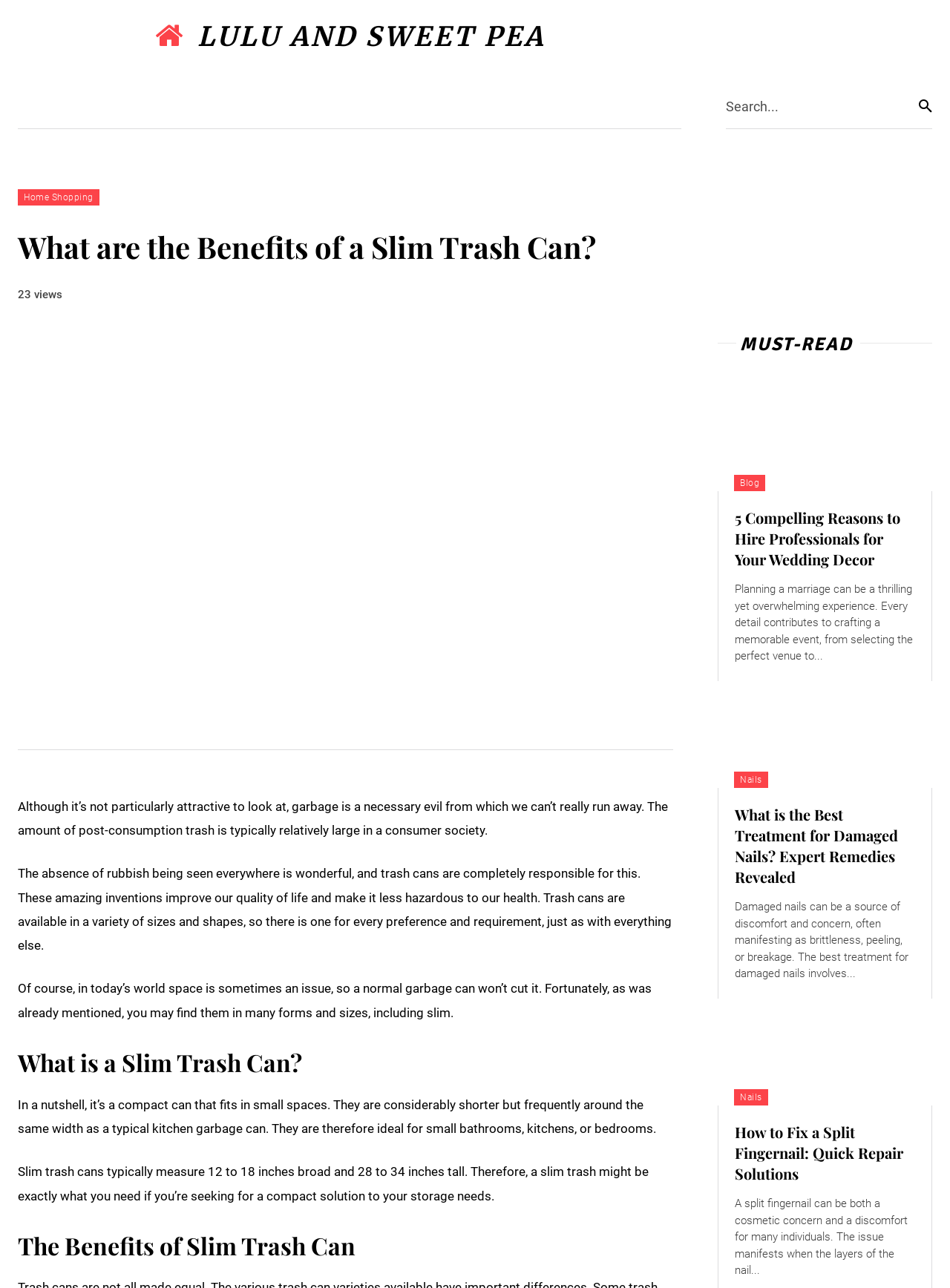Please determine the bounding box of the UI element that matches this description: Kitchen and Food. The coordinates should be given as (top-left x, top-left y, bottom-right x, bottom-right y), with all values between 0 and 1.

[0.125, 0.063, 0.292, 0.1]